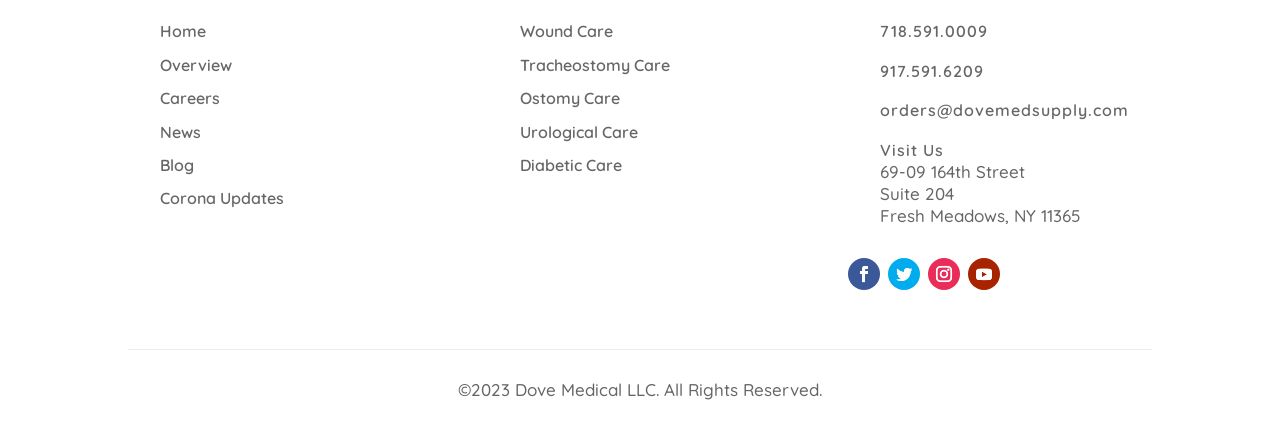Respond to the question below with a concise word or phrase:
What is the first menu item?

Home